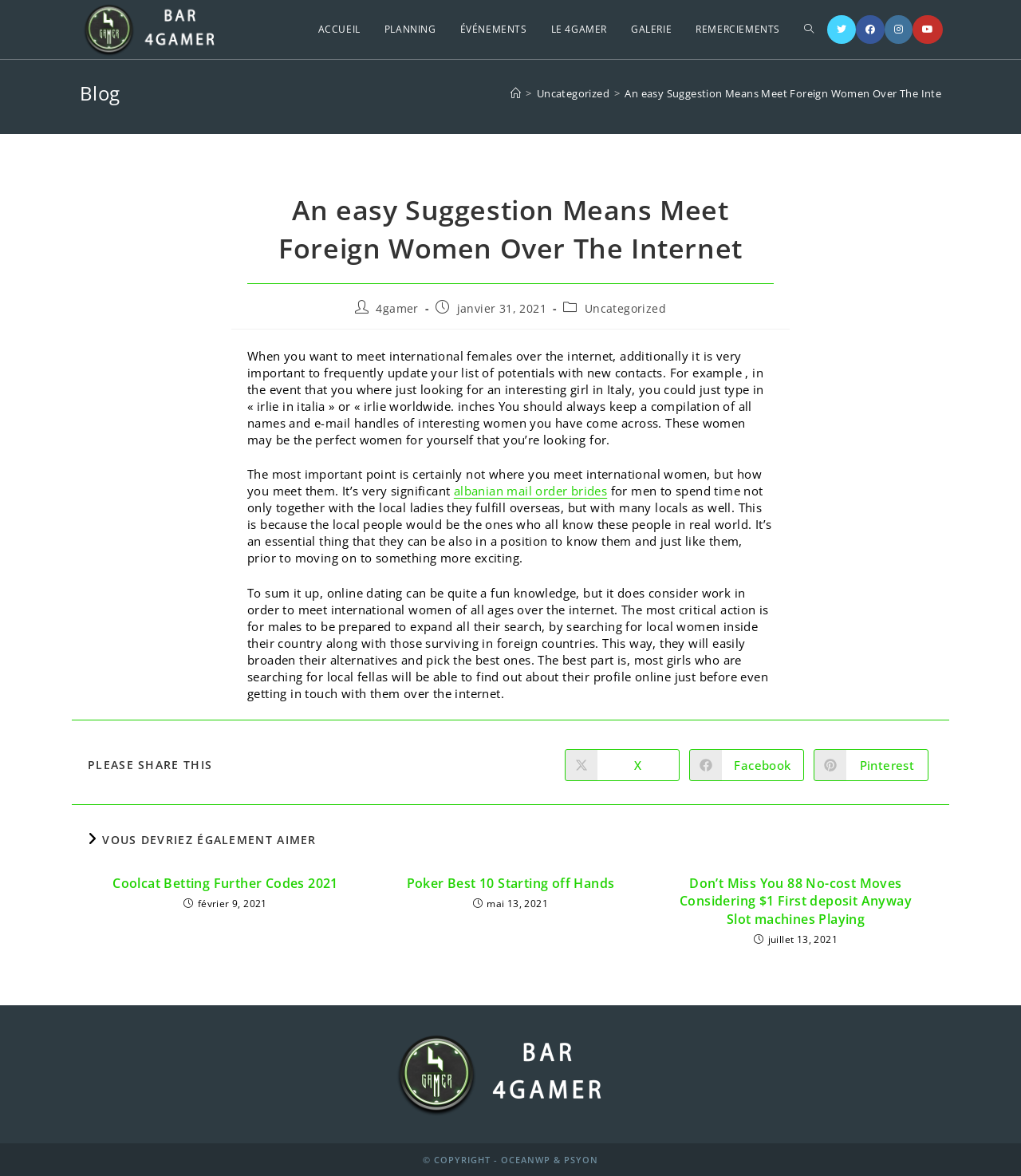Please identify the bounding box coordinates of the element that needs to be clicked to perform the following instruction: "Explore 'LAMBORGHINI' models".

None